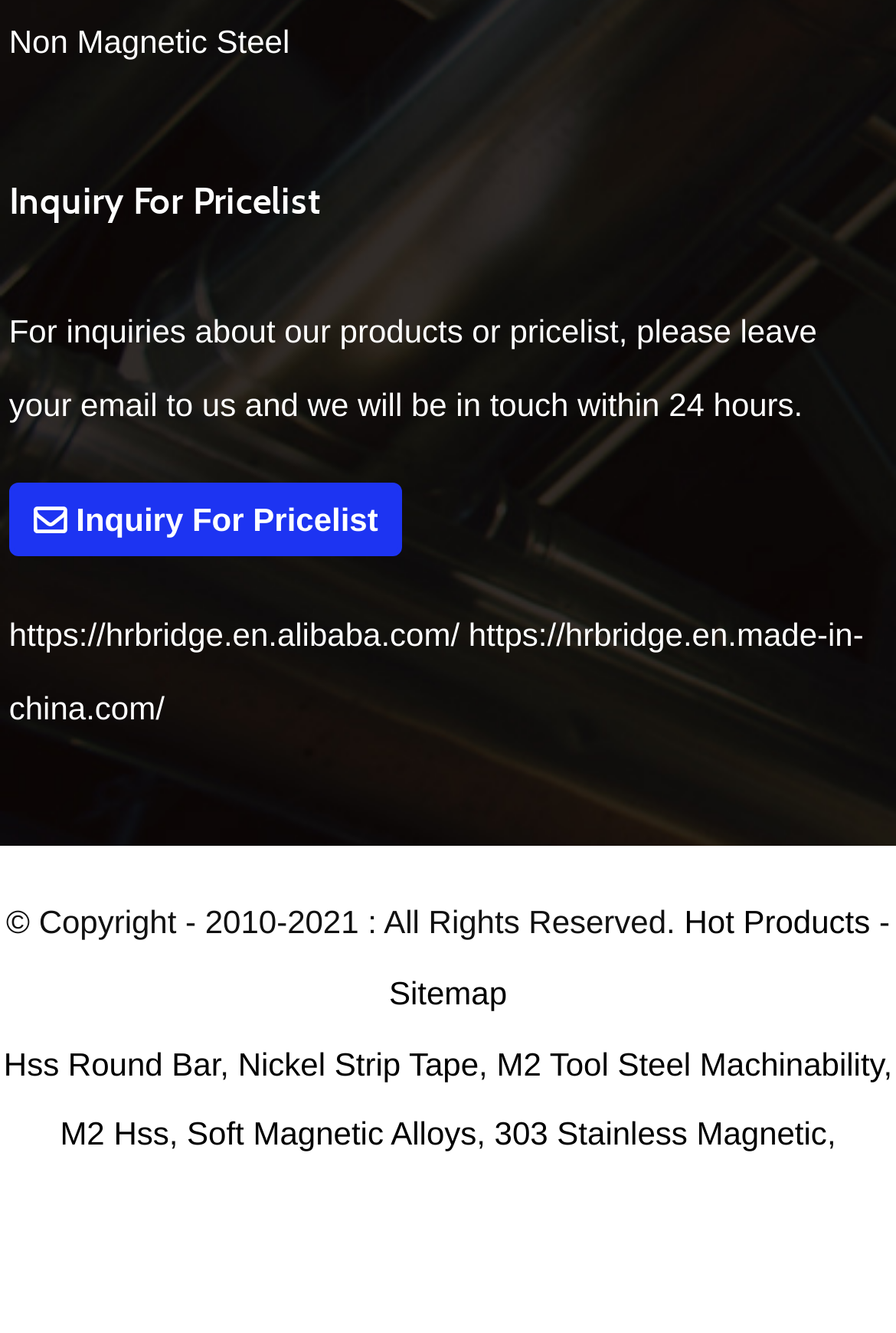What is the position of the 'Hot Products' link?
Please use the image to deliver a detailed and complete answer.

By examining the bounding box coordinates of the 'Hot Products' link, I found that its y1 and y2 values are 0.677 and 0.705, respectively, which indicates that it is located at the bottom of the webpage. Its x1 and x2 values are 0.764 and 0.971, respectively, which indicates that it is located at the right side of the webpage. Therefore, the position of the 'Hot Products' link is at the bottom right of the webpage.